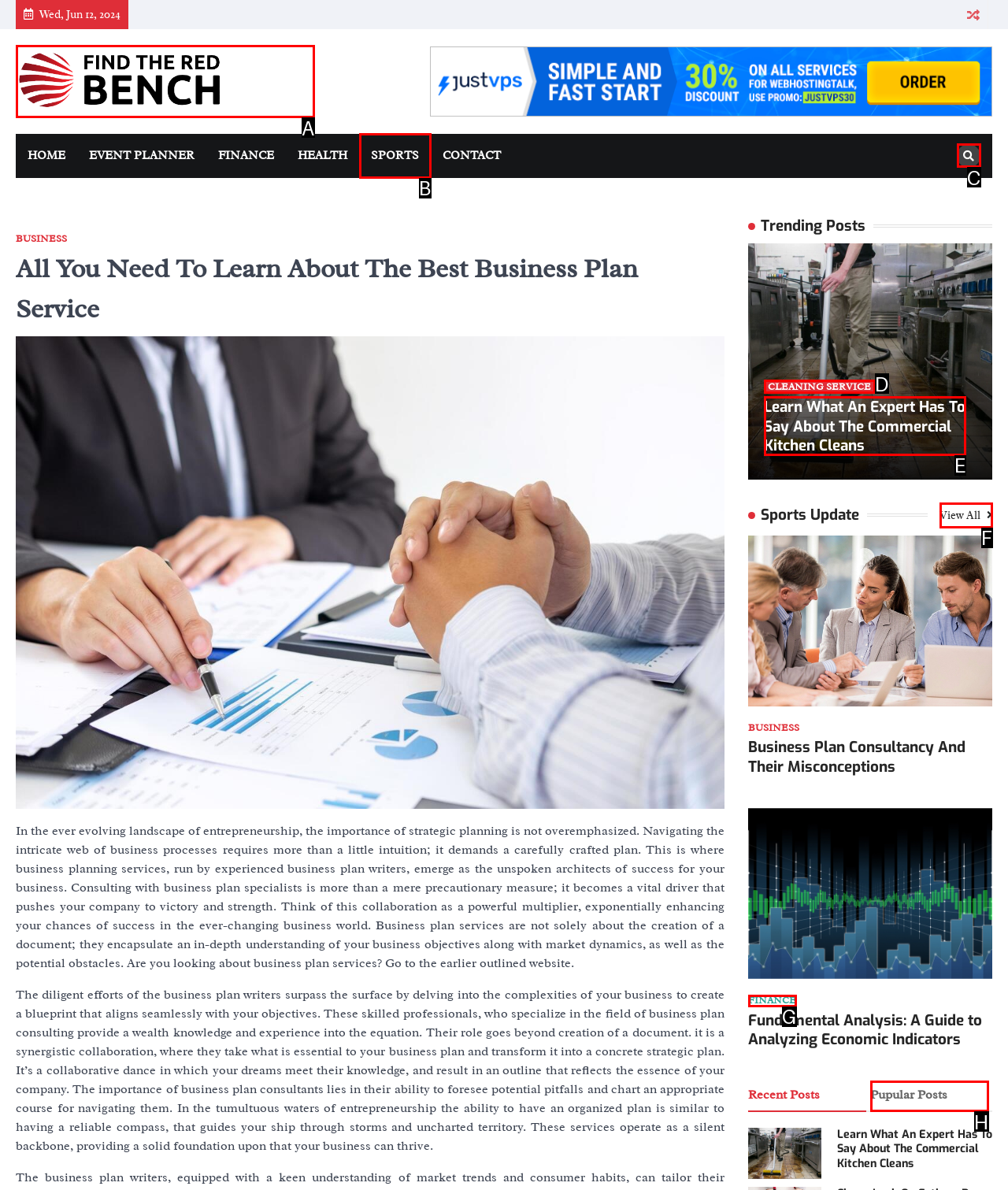Point out the specific HTML element to click to complete this task: Click on the 'Find the Red Bench' link Reply with the letter of the chosen option.

A